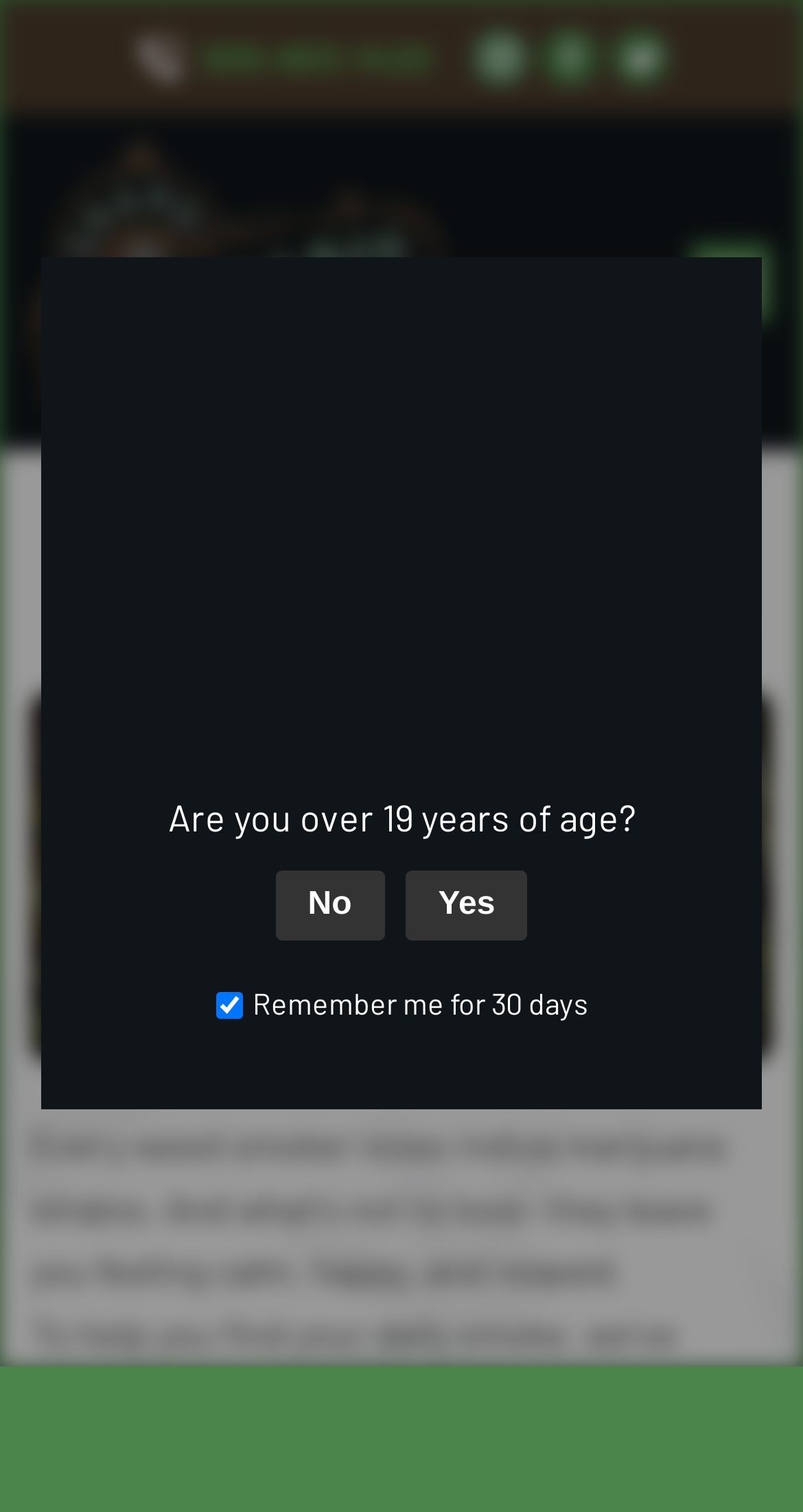Determine the bounding box coordinates for the element that should be clicked to follow this instruction: "Click Yes". The coordinates should be given as four float numbers between 0 and 1, in the format [left, top, right, bottom].

[0.505, 0.575, 0.658, 0.622]